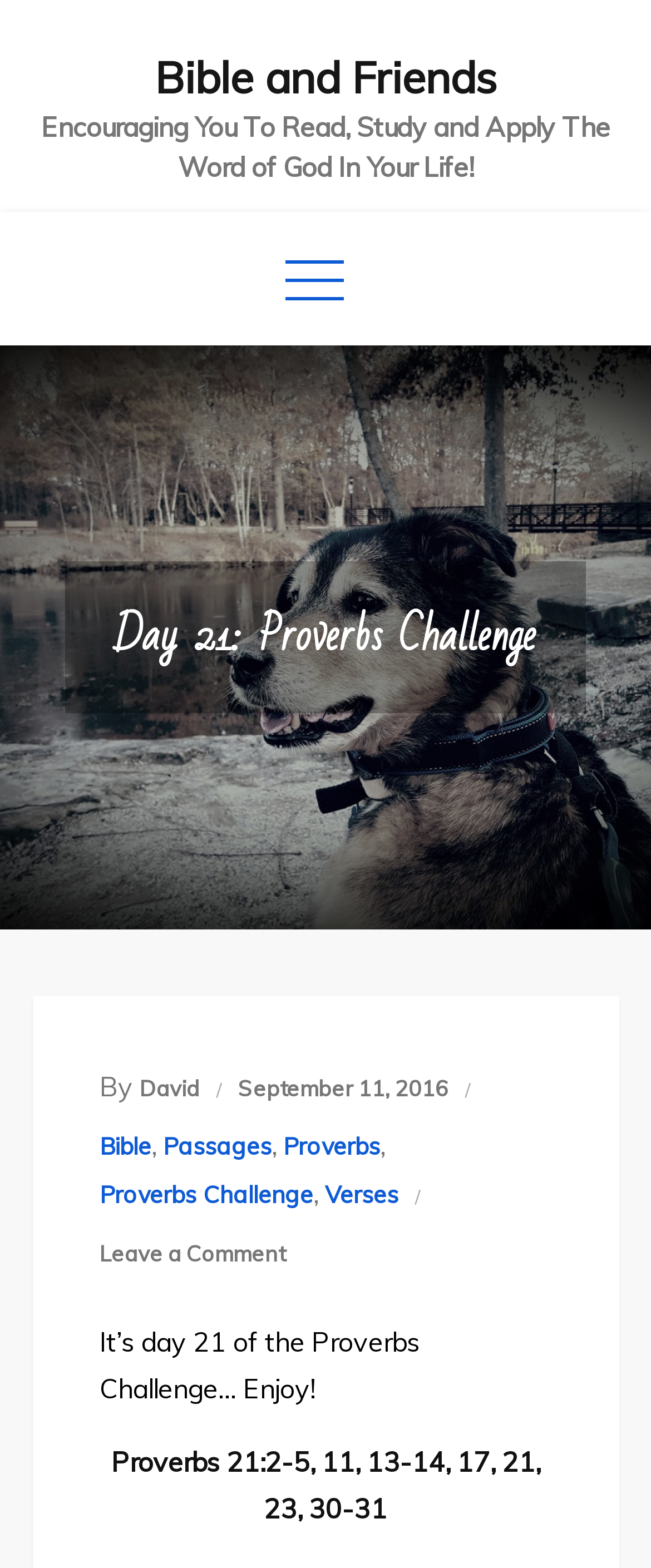Please locate the bounding box coordinates of the element that needs to be clicked to achieve the following instruction: "Click on the 'Primary Menu' button". The coordinates should be four float numbers between 0 and 1, i.e., [left, top, right, bottom].

[0.397, 0.135, 0.603, 0.22]